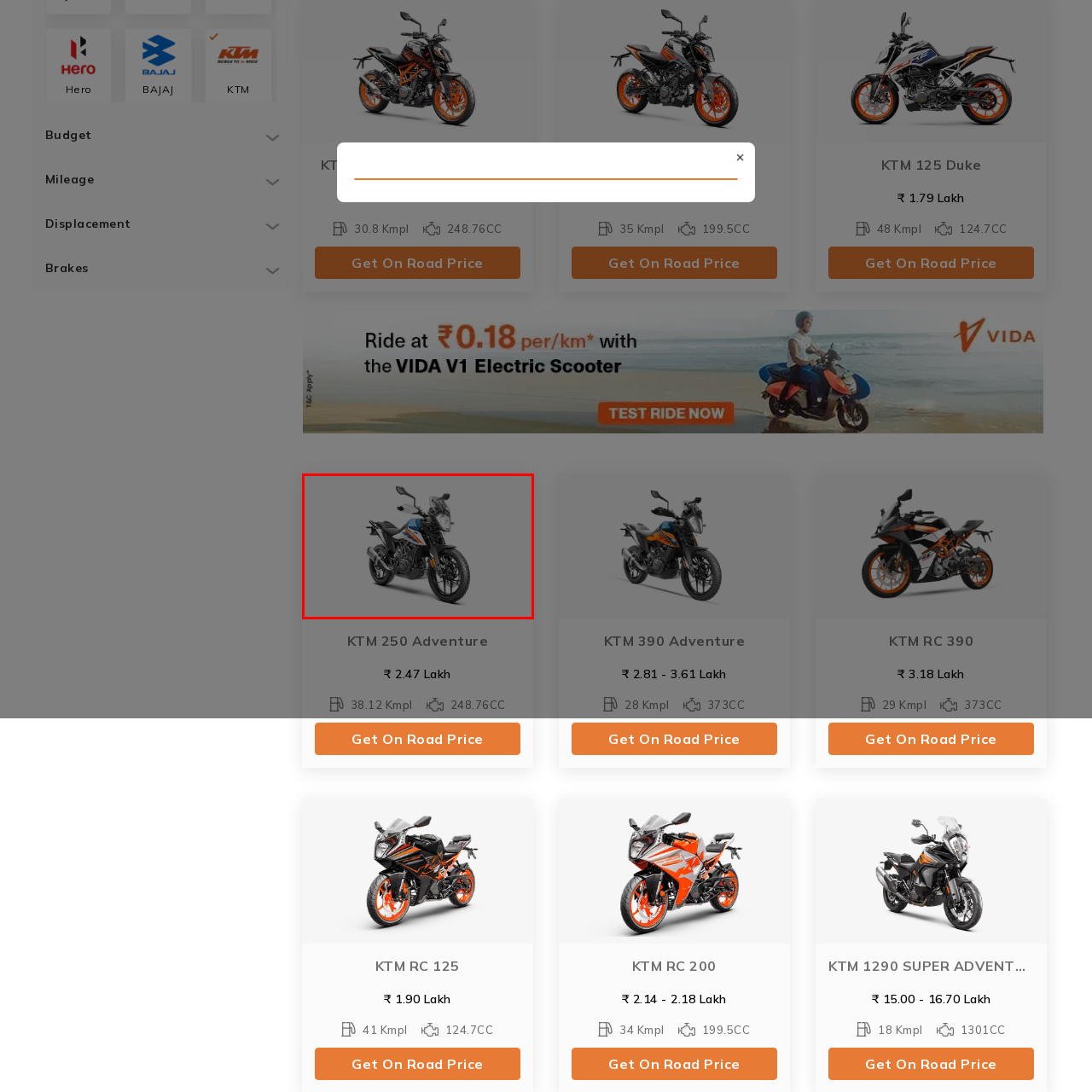Direct your attention to the red-bounded image and answer the question with a single word or phrase:
What type of riders is the KTM 250 Adventure suitable for?

Novice and experienced riders